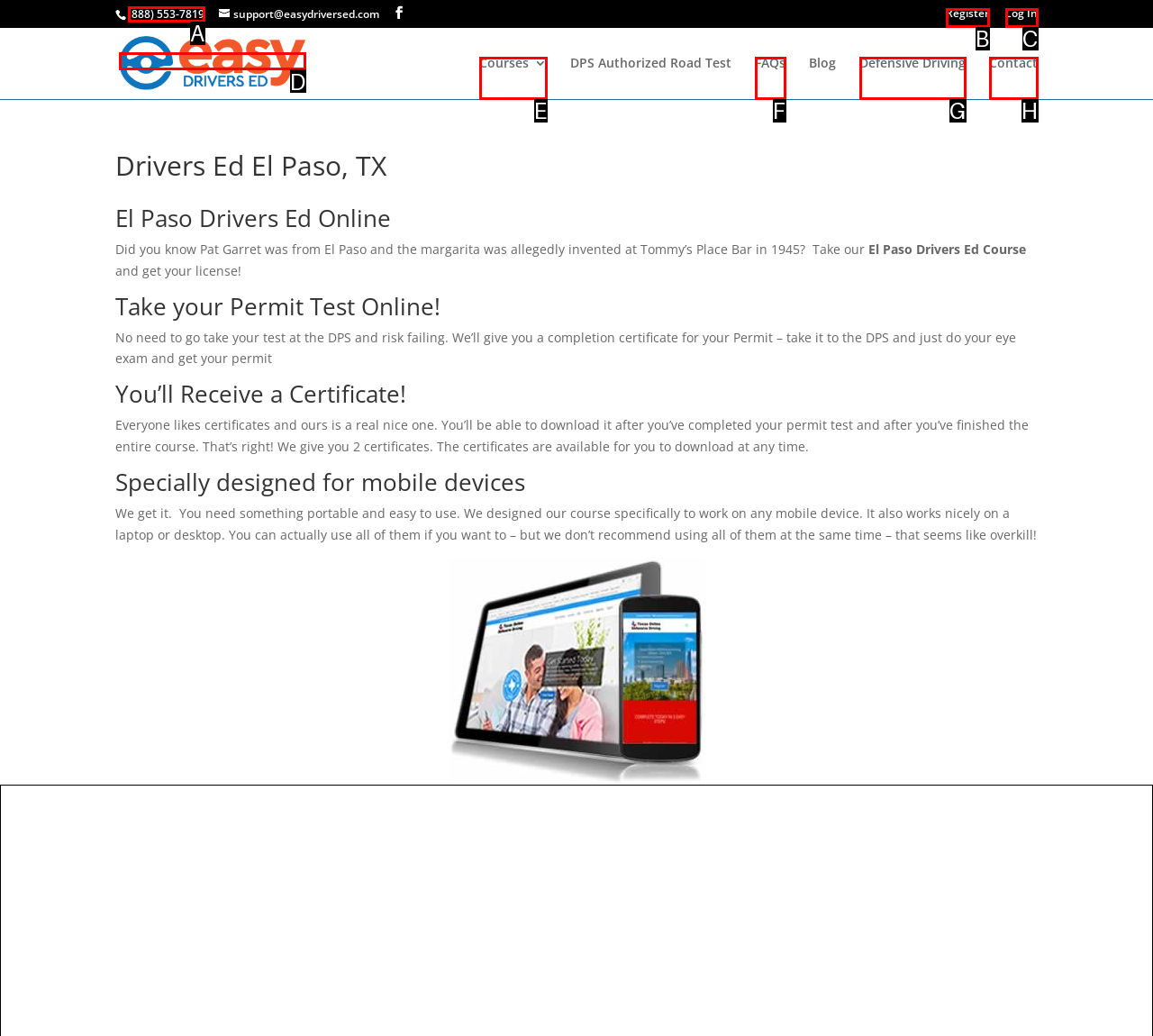Determine which option matches the description: FAQs. Answer using the letter of the option.

F